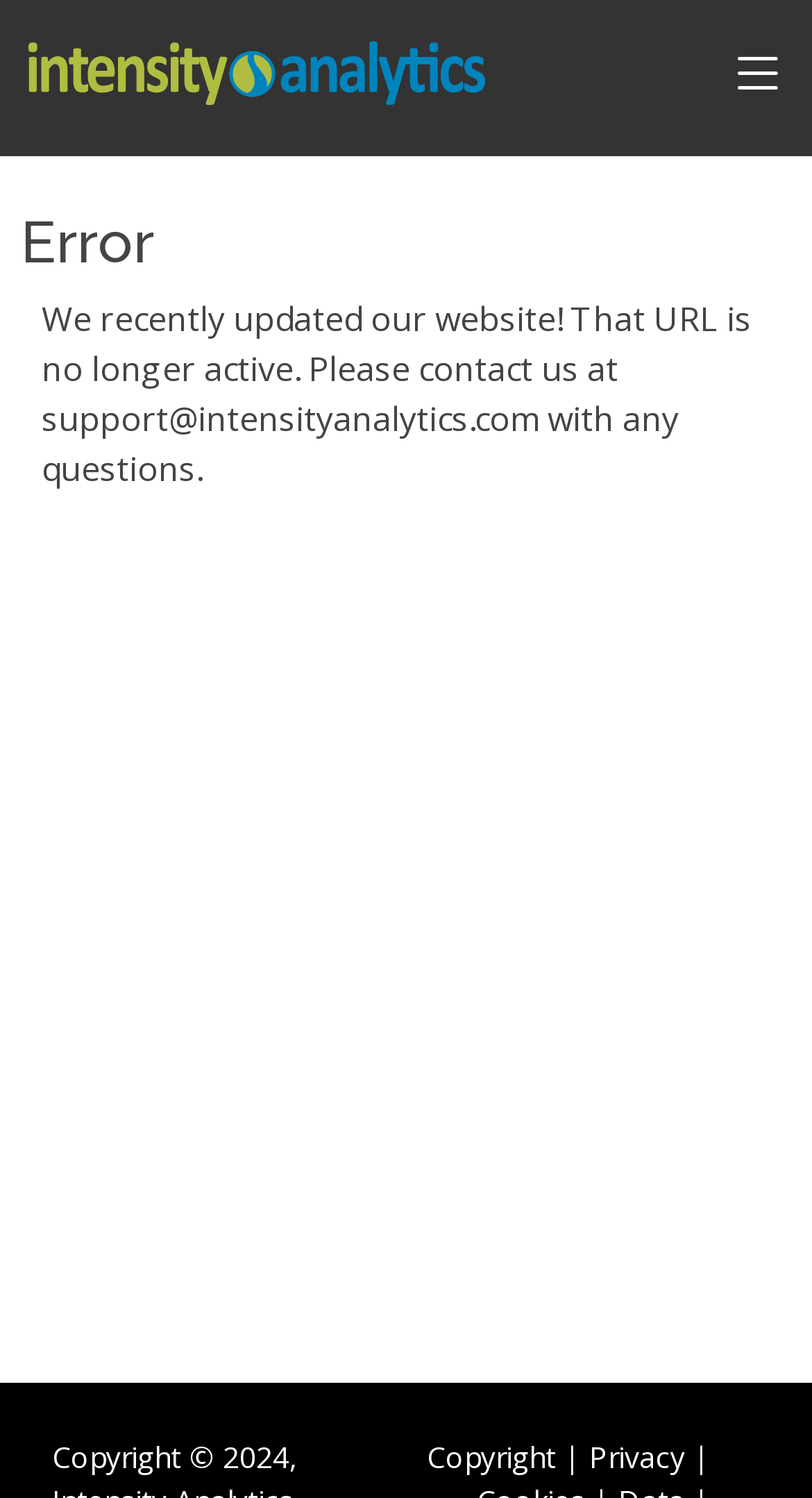What is the copyright year?
Offer a detailed and exhaustive answer to the question.

The copyright year is obtained from the StaticText element with the text 'Copyright © 2024,' which is a child of the Root Element 'Error Status'. This text indicates the copyright year of the webpage.